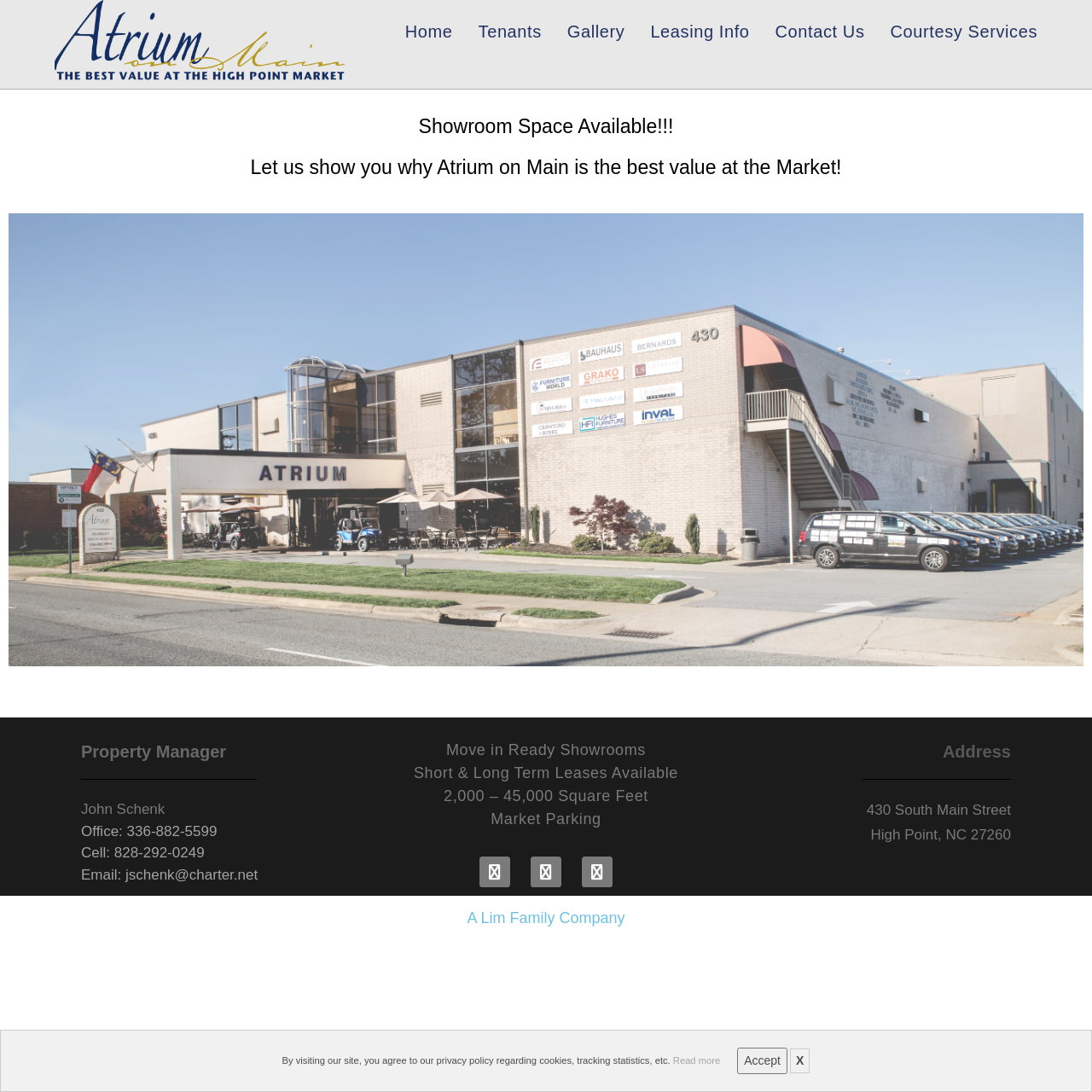What is the range of square feet available for lease?
Provide a thorough and detailed answer to the question.

I found the answer by looking at the section with the static text 'Move in Ready Showrooms' and found the static text '2,000 – 45,000 Square Feet' below it, which indicates the range of square feet available for lease.